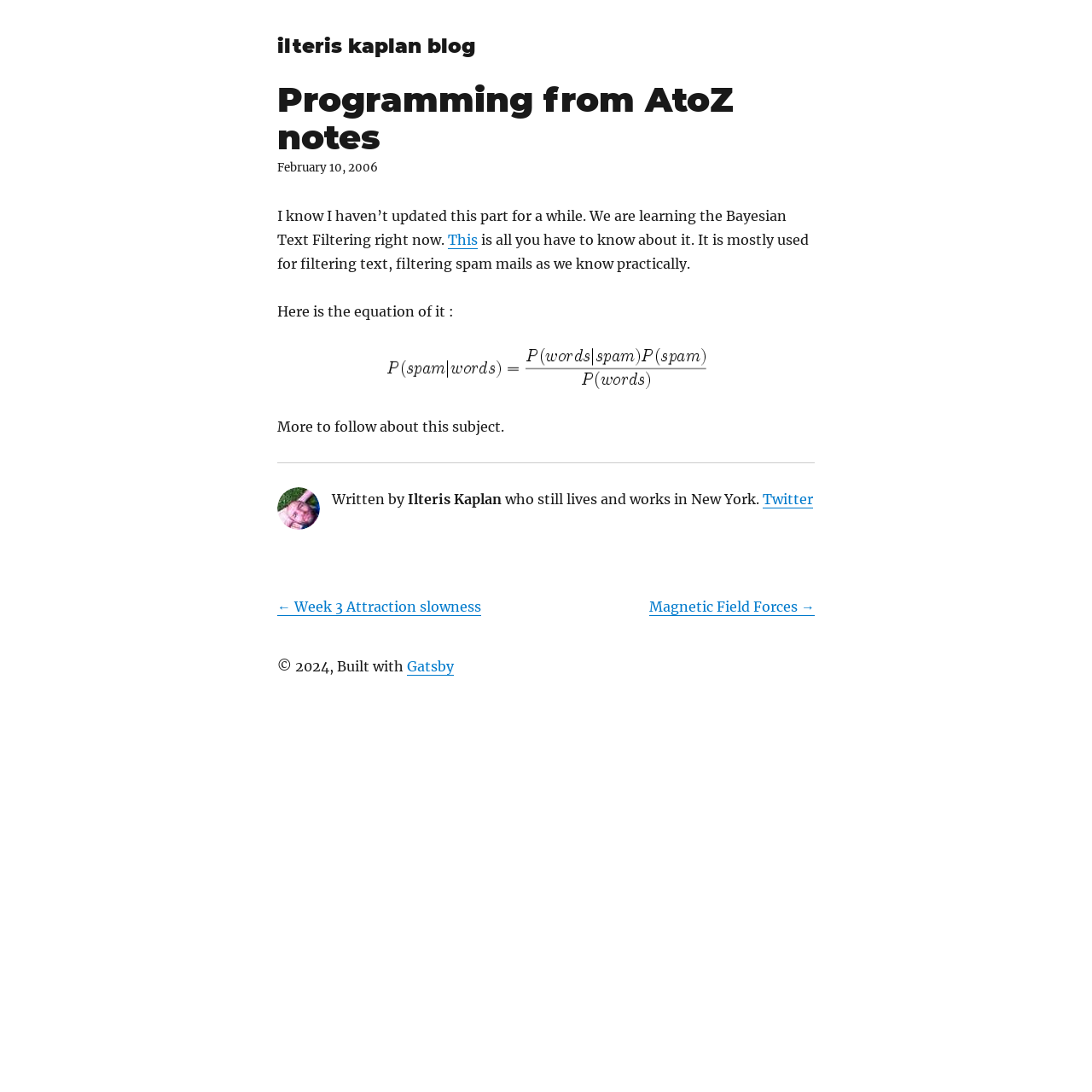Determine the bounding box coordinates in the format (top-left x, top-left y, bottom-right x, bottom-right y). Ensure all values are floating point numbers between 0 and 1. Identify the bounding box of the UI element described by: Magnetic Field Forces →

[0.595, 0.548, 0.746, 0.564]